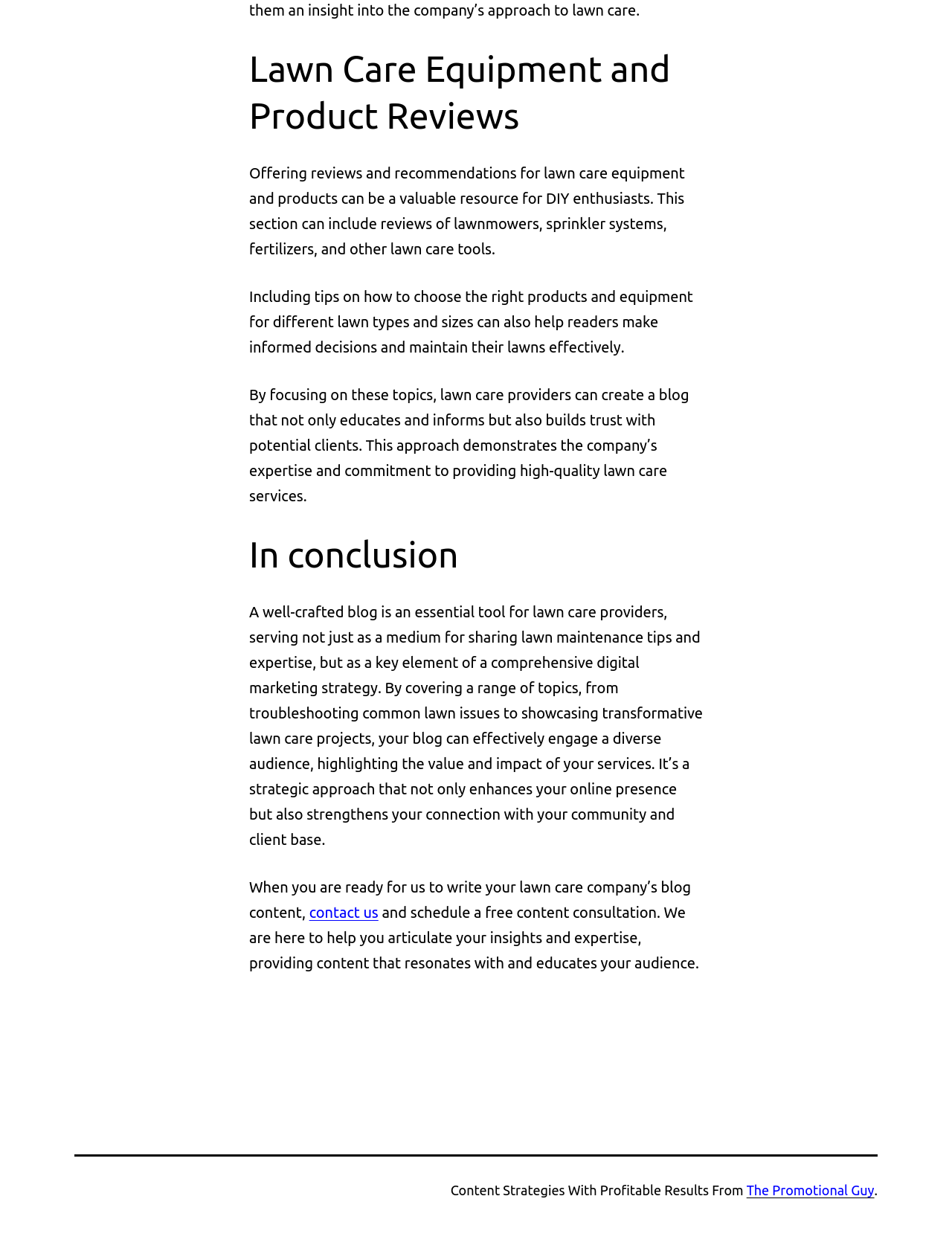Given the following UI element description: "contact us", find the bounding box coordinates in the webpage screenshot.

[0.325, 0.719, 0.397, 0.733]